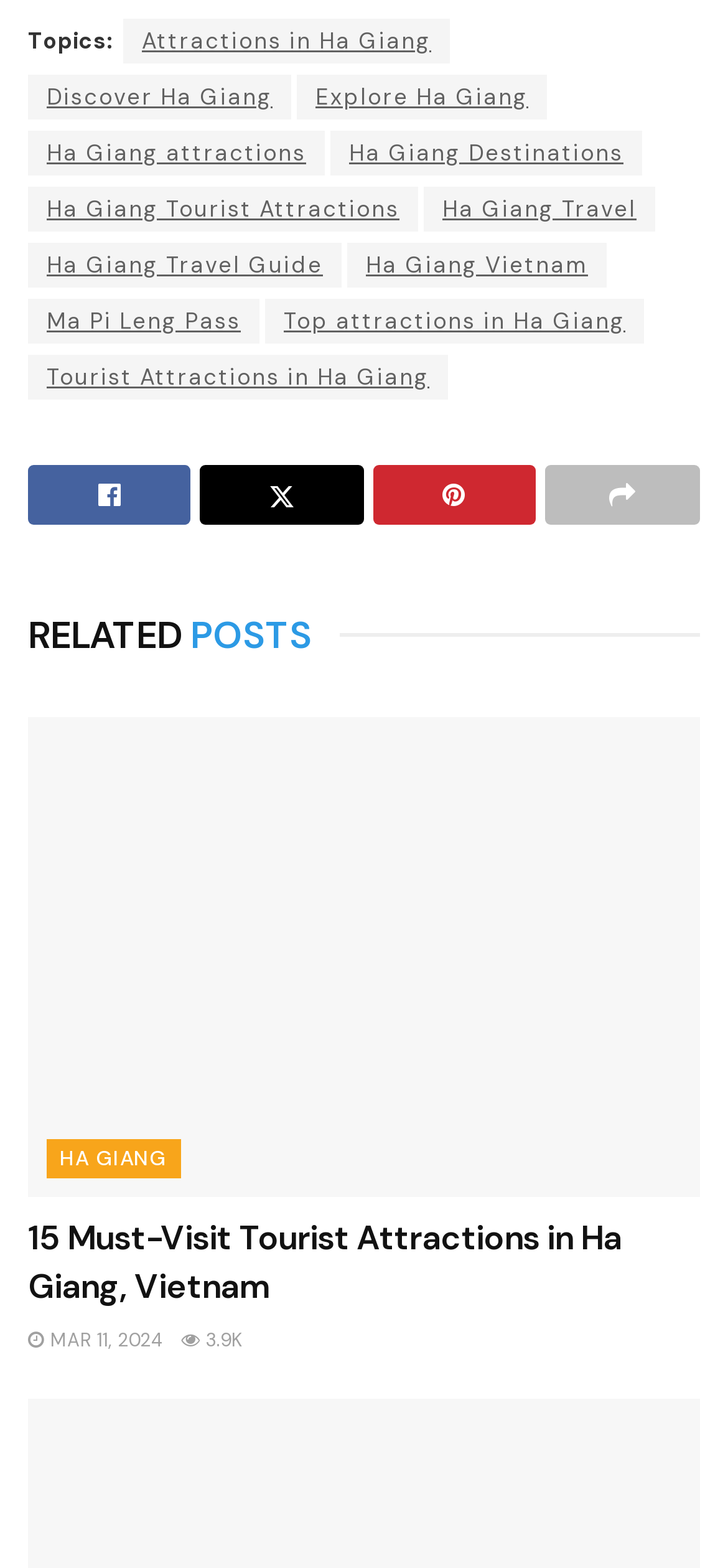Use the information in the screenshot to answer the question comprehensively: What is the title of the first article in the RELATED POSTS section?

I examined the link text inside the first article element in the RELATED POSTS section and found the title of the article.